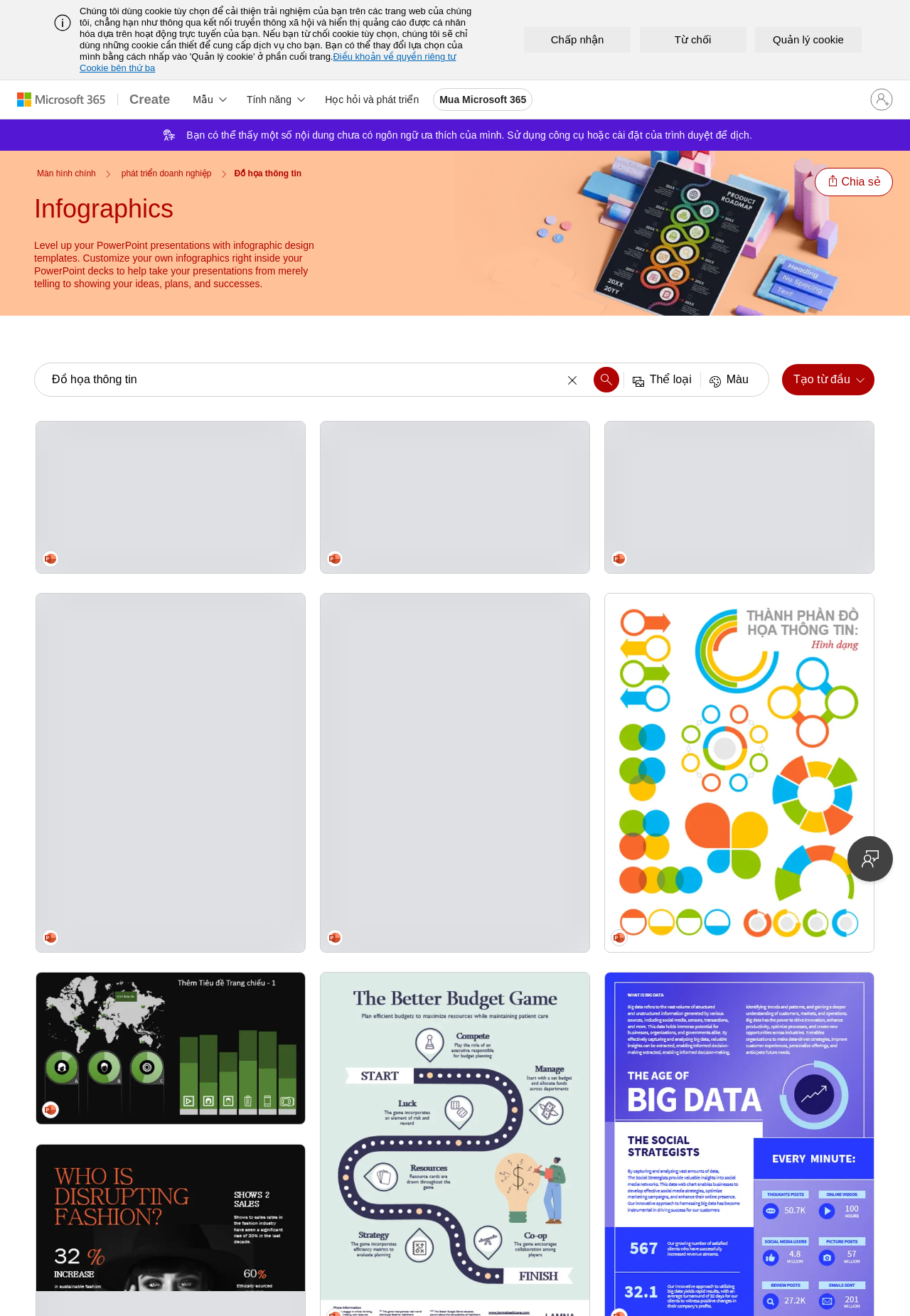Determine the bounding box coordinates of the clickable area required to perform the following instruction: "Search for infographic templates". The coordinates should be represented as four float numbers between 0 and 1: [left, top, right, bottom].

[0.038, 0.276, 0.845, 0.301]